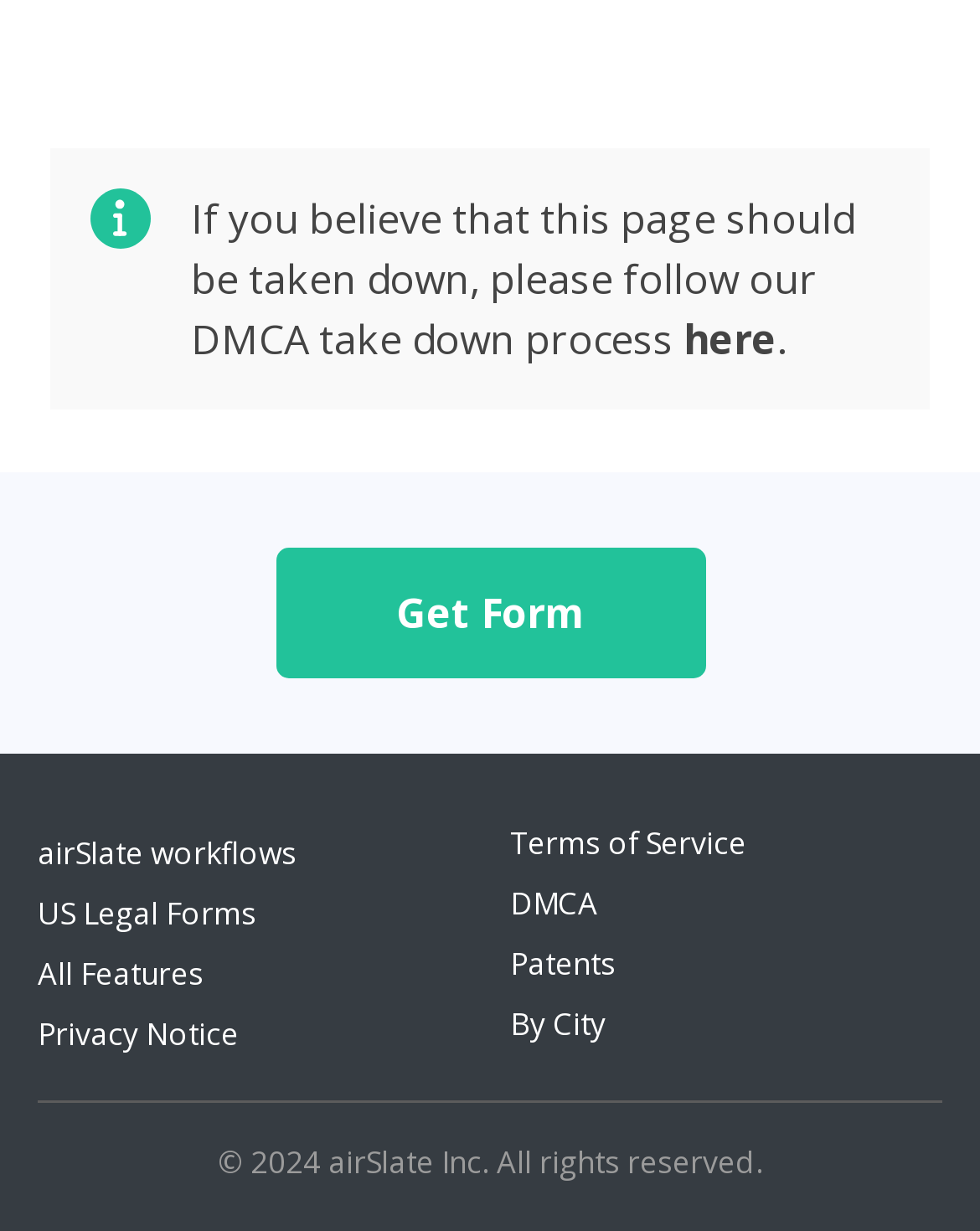What is the topic of the link 'DMCA'?
Please provide a single word or phrase in response based on the screenshot.

Take down process